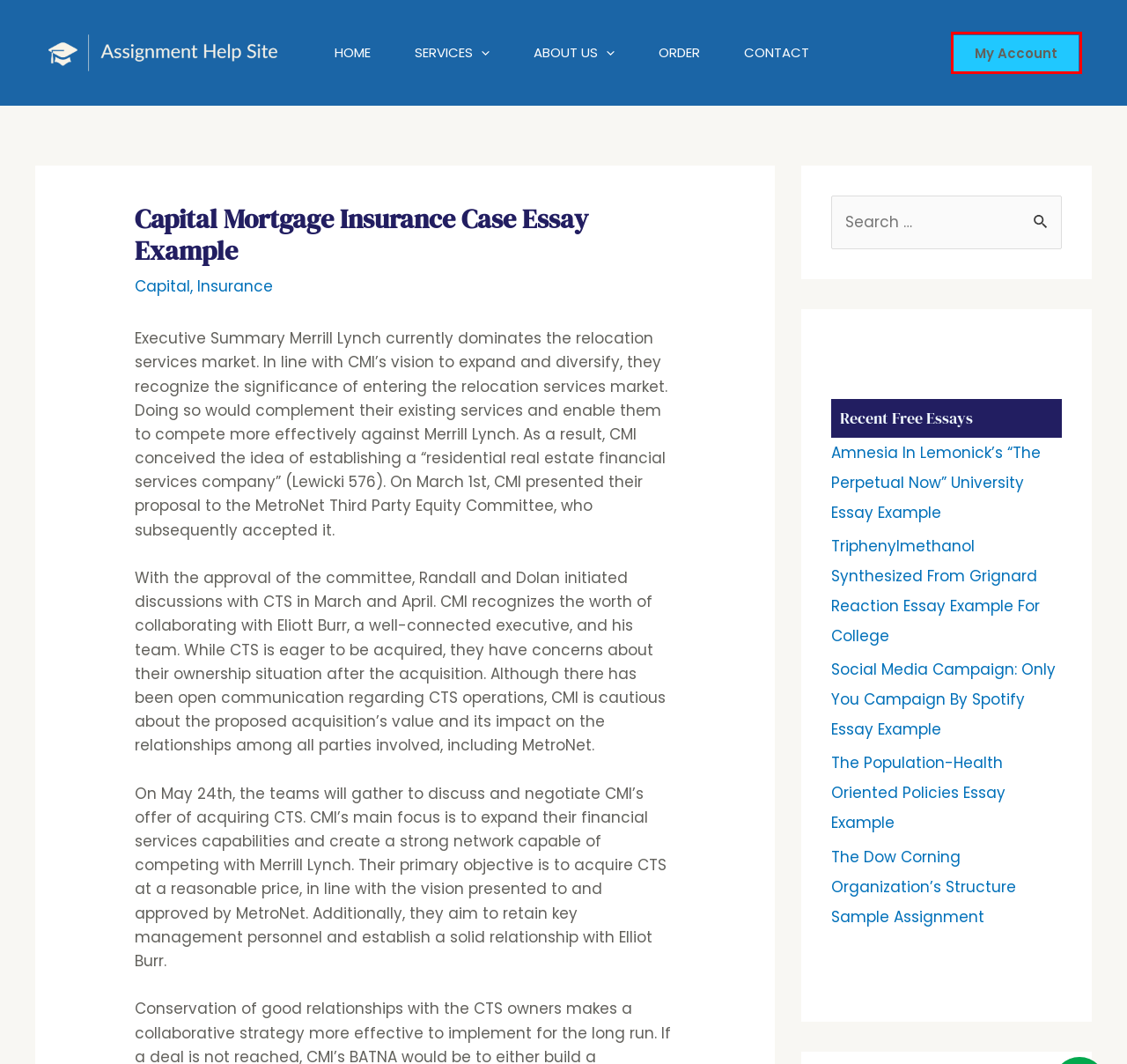Review the screenshot of a webpage that includes a red bounding box. Choose the most suitable webpage description that matches the new webpage after clicking the element within the red bounding box. Here are the candidates:
A. The Population-Health Oriented Policies Essay Example - Assignment Help Site
B. Assignment Help Services - Assignment Help Site
C. Amnesia In Lemonick’s “The Perpetual Now” University Essay Example - Assignment Help Site
D. Social Media Campaign: Only You Campaign By Spotify Essay Example - Assignment Help Site
E. Writing Experts - Assignment Help Site
F. Log In ‹ Assignment Help Site — WordPress
G. Insurance Assignment Help Site
H. Capital Assignment Help Site

F